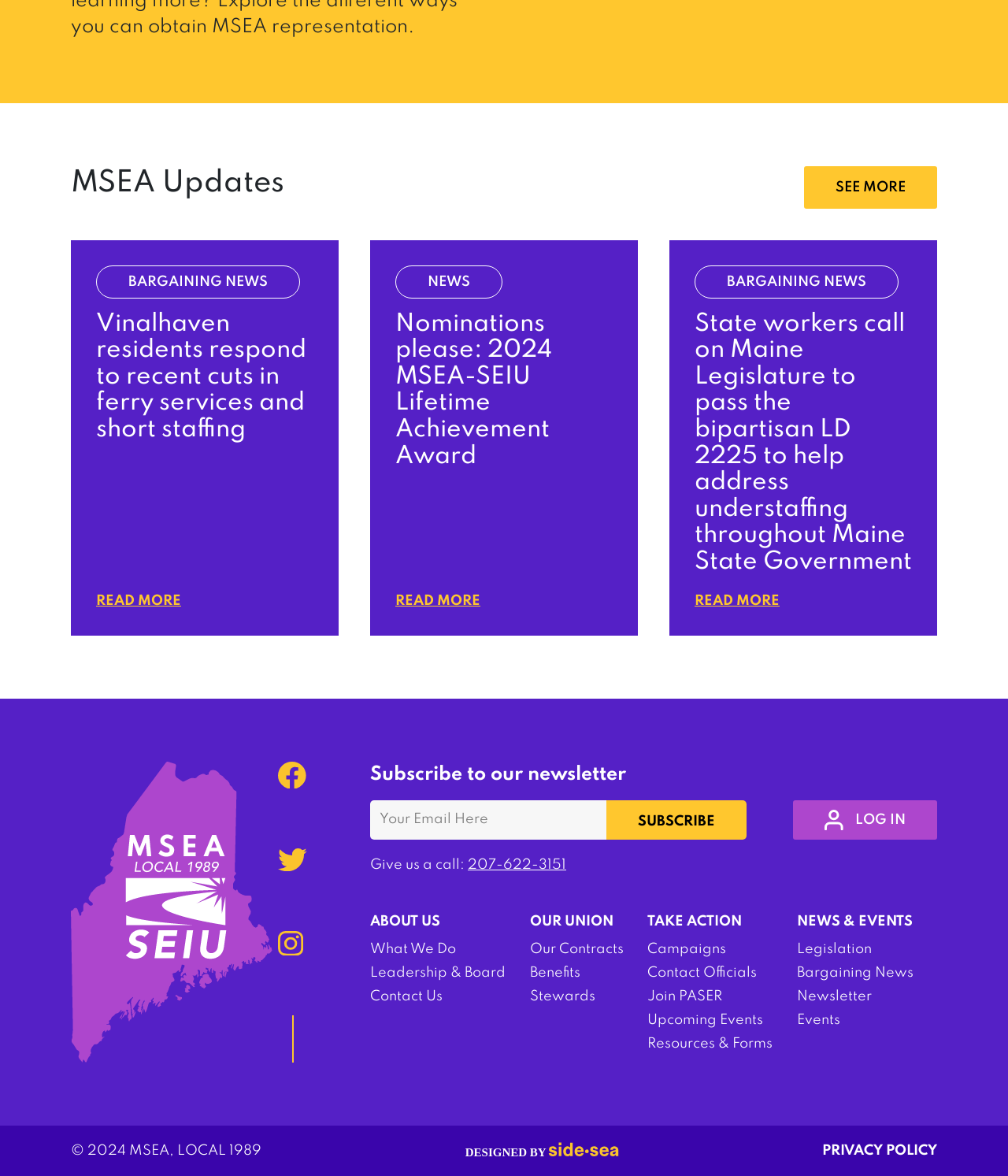What year is the copyright for?
Please give a detailed and thorough answer to the question, covering all relevant points.

I found the static text [141] '© 2024 MSEA, LOCAL 1989' at the bottom of the page, which indicates that the copyright is for the year 2024.